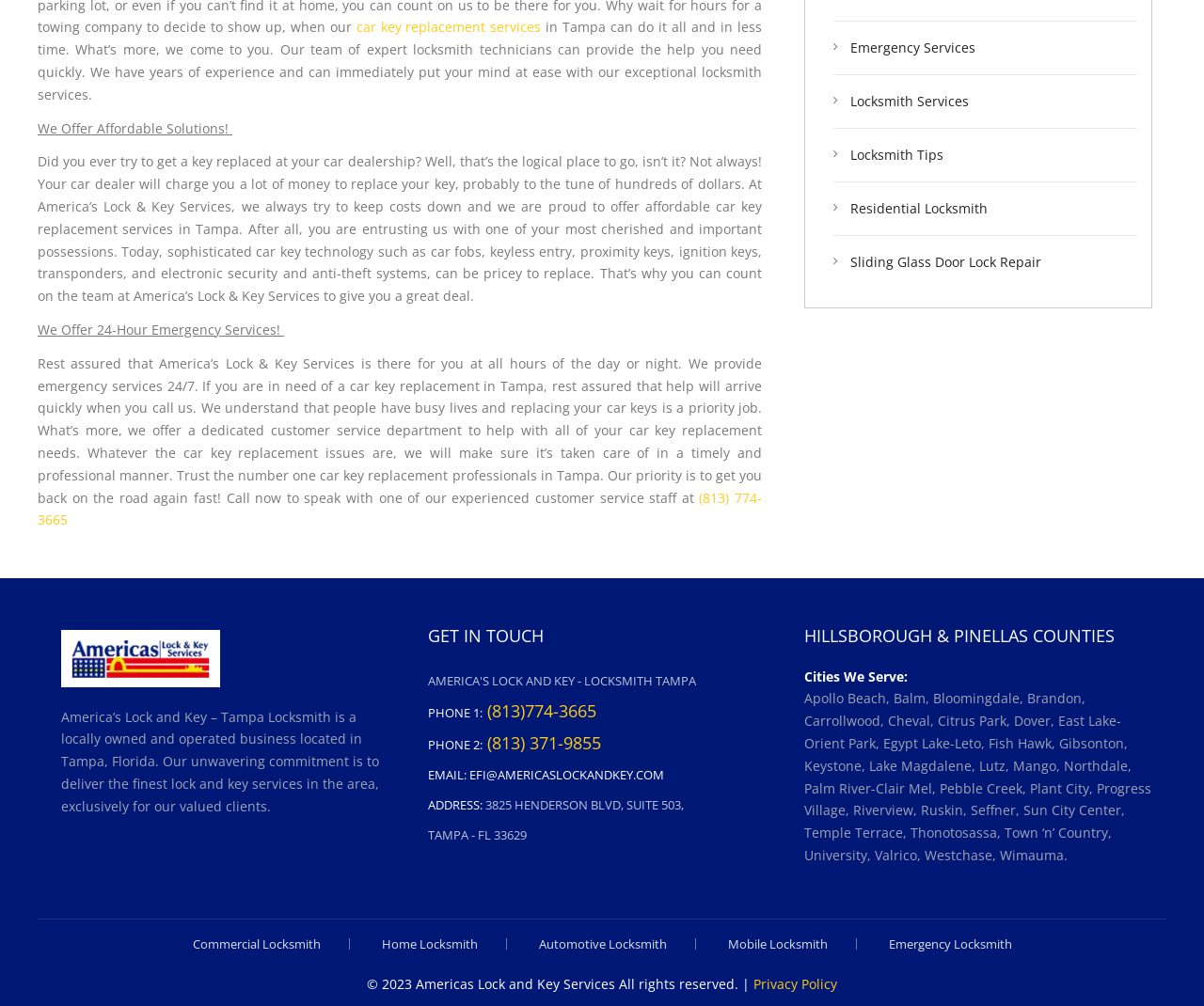Please identify the bounding box coordinates of the region to click in order to complete the given instruction: "Call the phone number (813) 774-3665". The coordinates should be four float numbers between 0 and 1, i.e., [left, top, right, bottom].

[0.031, 0.486, 0.633, 0.526]